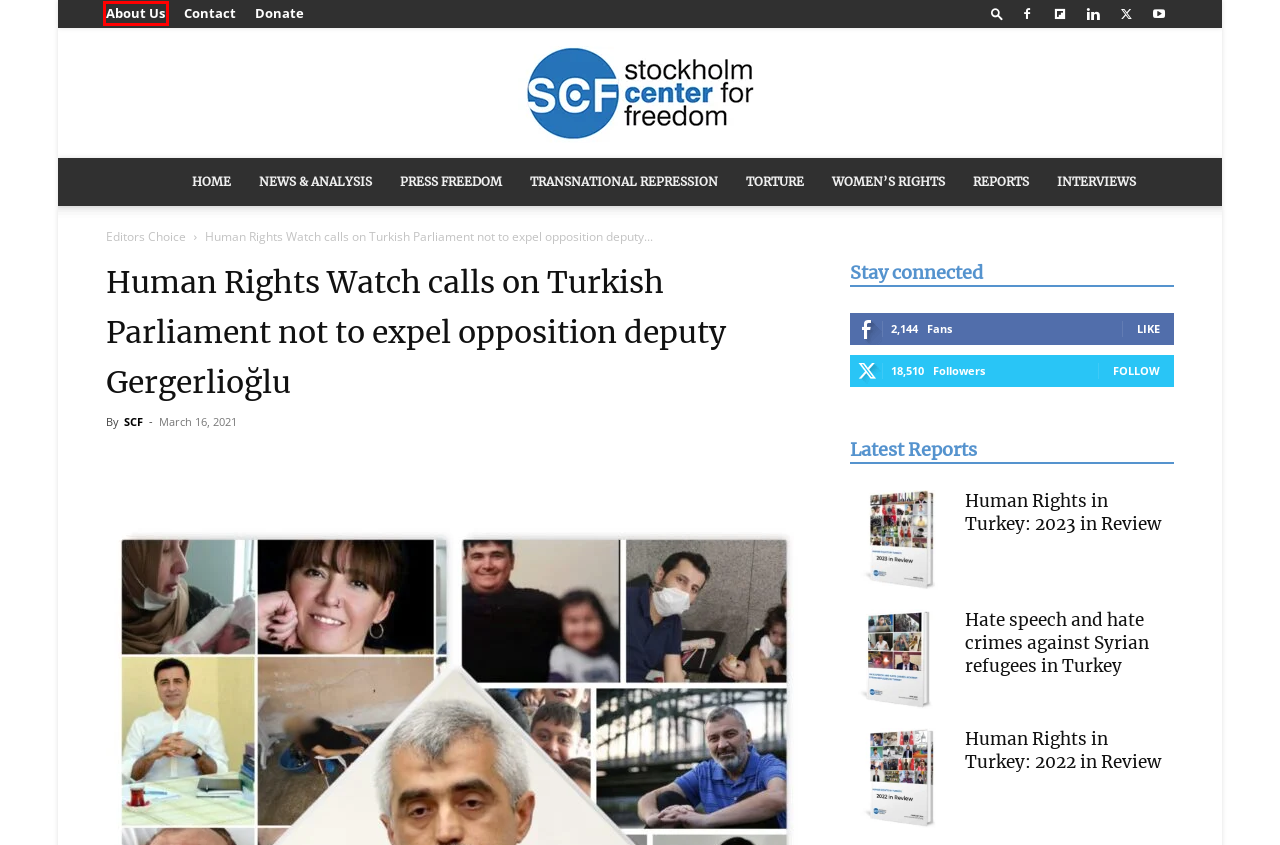A screenshot of a webpage is given, marked with a red bounding box around a UI element. Please select the most appropriate webpage description that fits the new page after clicking the highlighted element. Here are the candidates:
A. Hate speech and hate crimes against Syrian refugees in Turkey - Stockholm Center for Freedom
B. Donation - Stockholm Center for Freedom
C. Torture Archives - Stockholm Center for Freedom
D. About Us - Stockholm Center for Freedom
E. Human Rights in Turkey: 2023 in Review - Stockholm Center for Freedom
F. Reports Archives - Stockholm Center for Freedom
G. Editors Choice Archives - Stockholm Center for Freedom
H. News Archives - Stockholm Center for Freedom

D